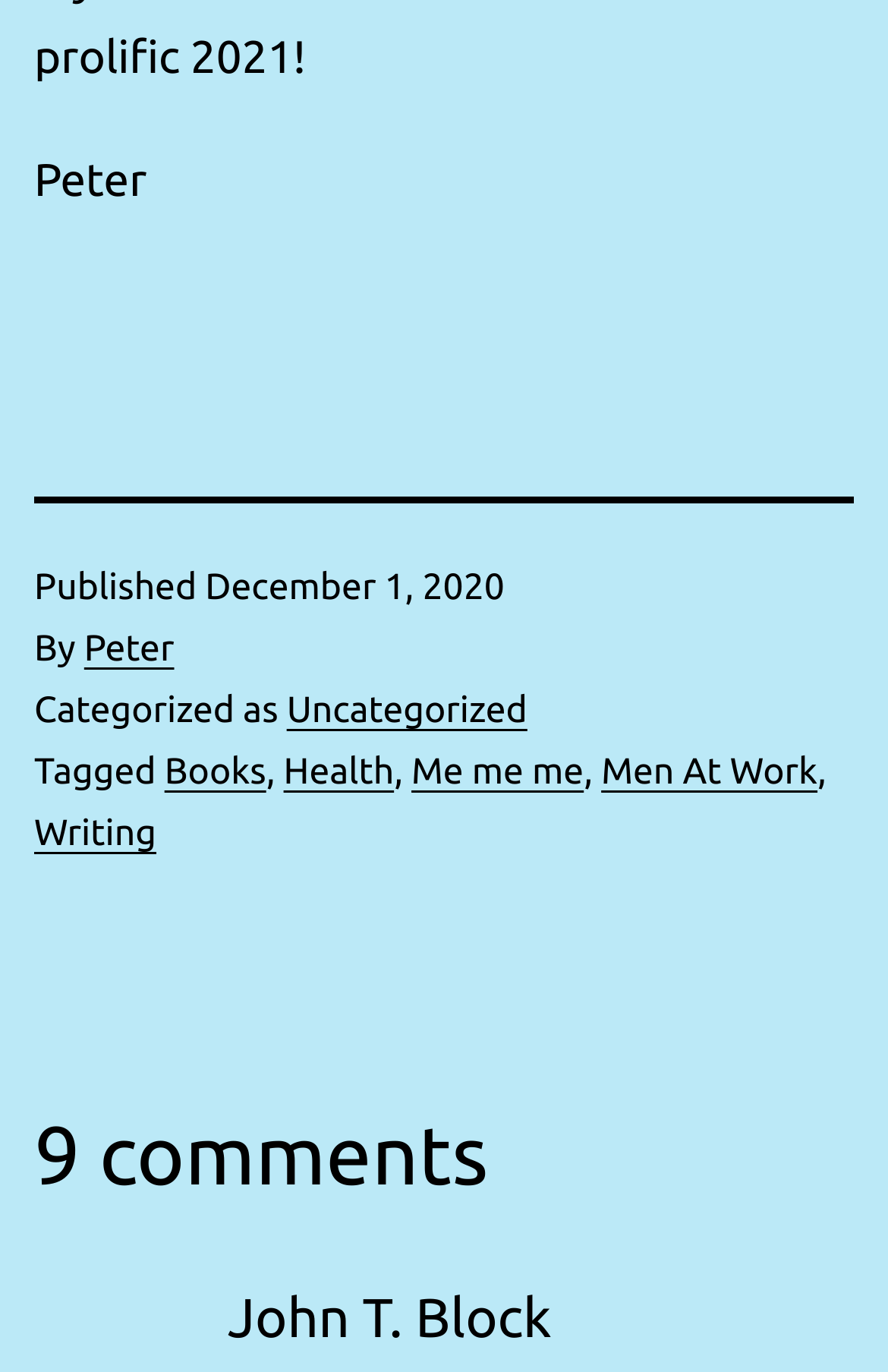Please determine the bounding box coordinates of the element to click on in order to accomplish the following task: "View comments". Ensure the coordinates are four float numbers ranging from 0 to 1, i.e., [left, top, right, bottom].

[0.038, 0.803, 0.962, 0.881]